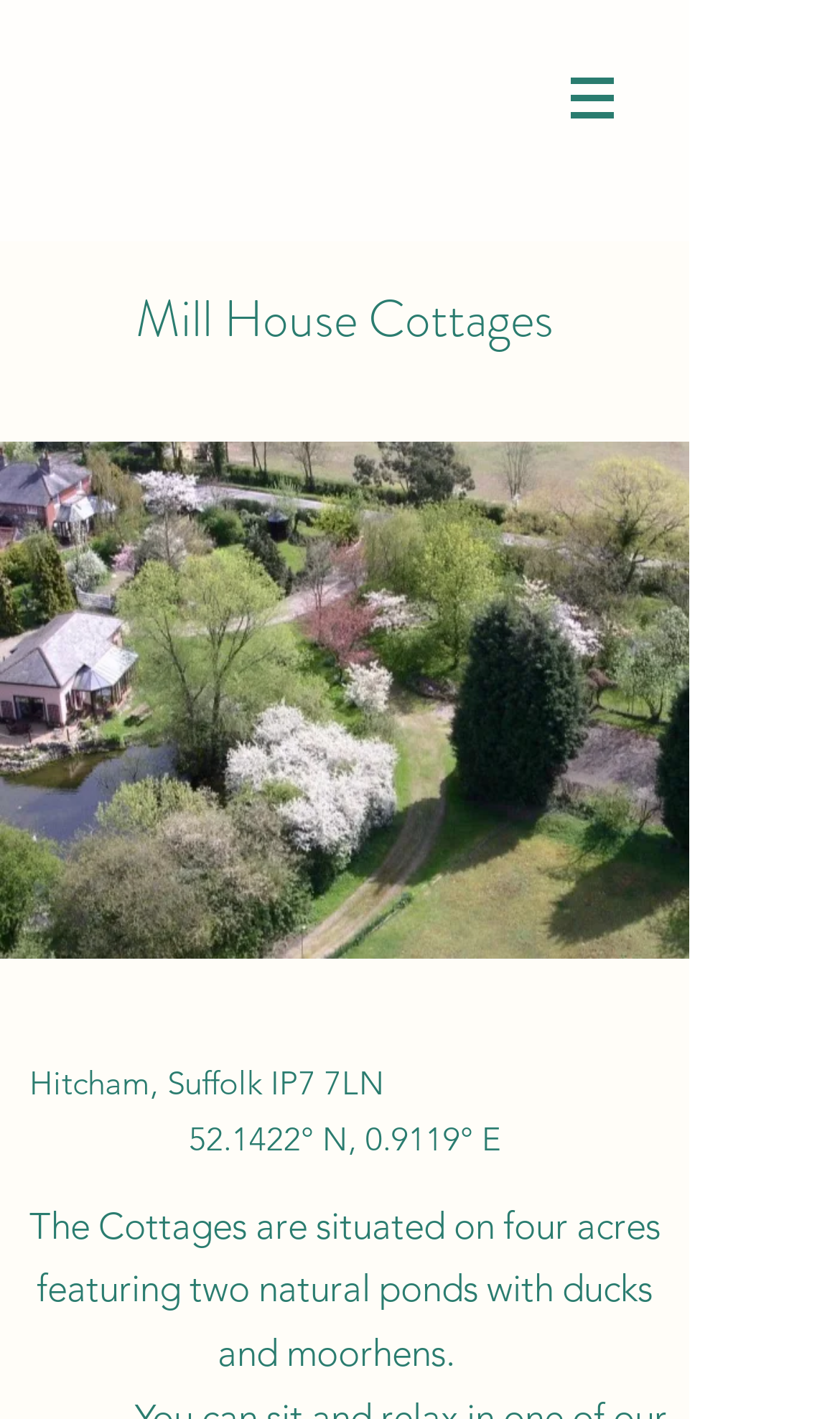What type of birds are found near the ponds?
Using the image, provide a detailed and thorough answer to the question.

I found this information by reading the text on the webpage, which mentions 'two natural ponds with ducks and moorhens', indicating the presence of these bird species near the ponds.